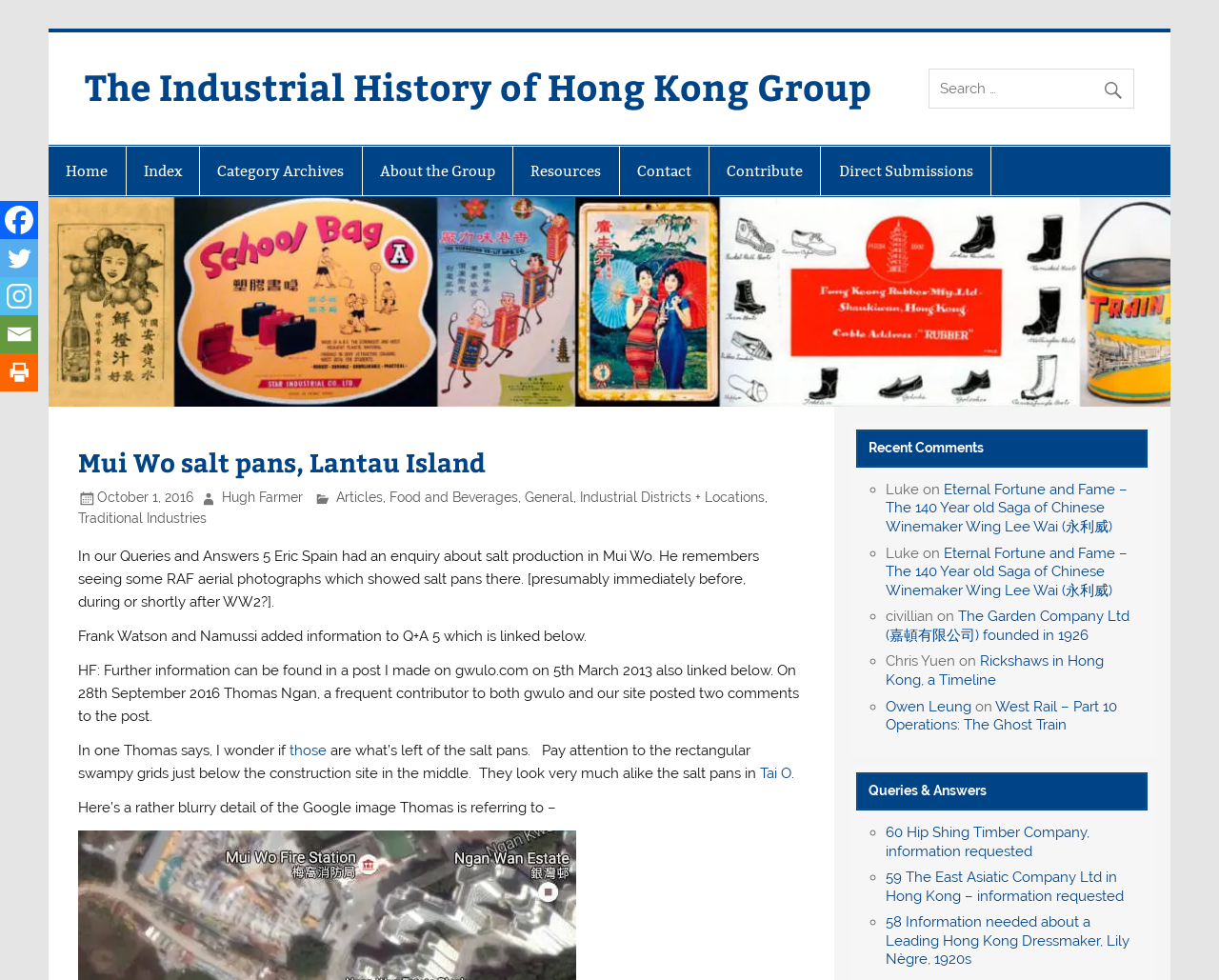Answer the question using only a single word or phrase: 
What is the purpose of the search box?

To search the website